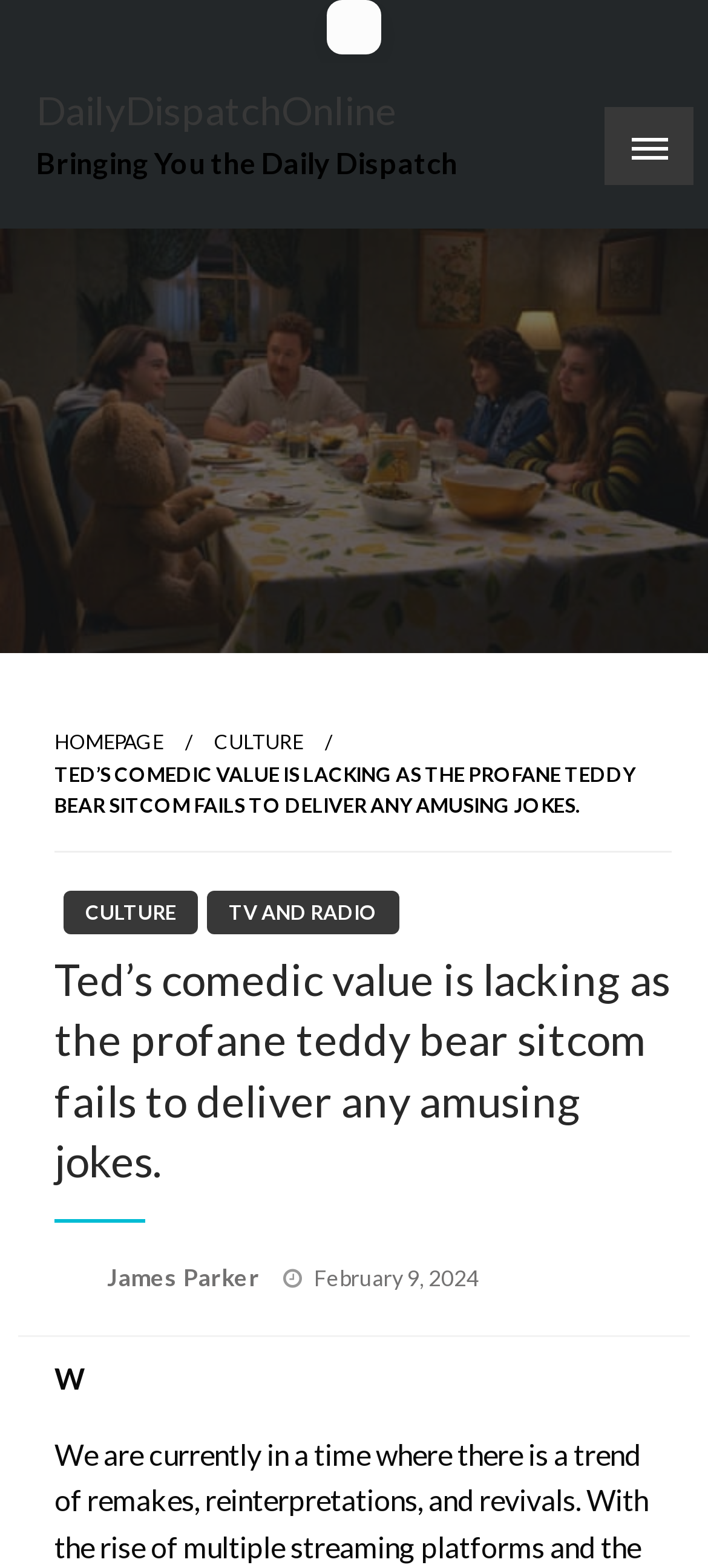Provide your answer in one word or a succinct phrase for the question: 
What is the name of the website?

DailyDispatchOnline